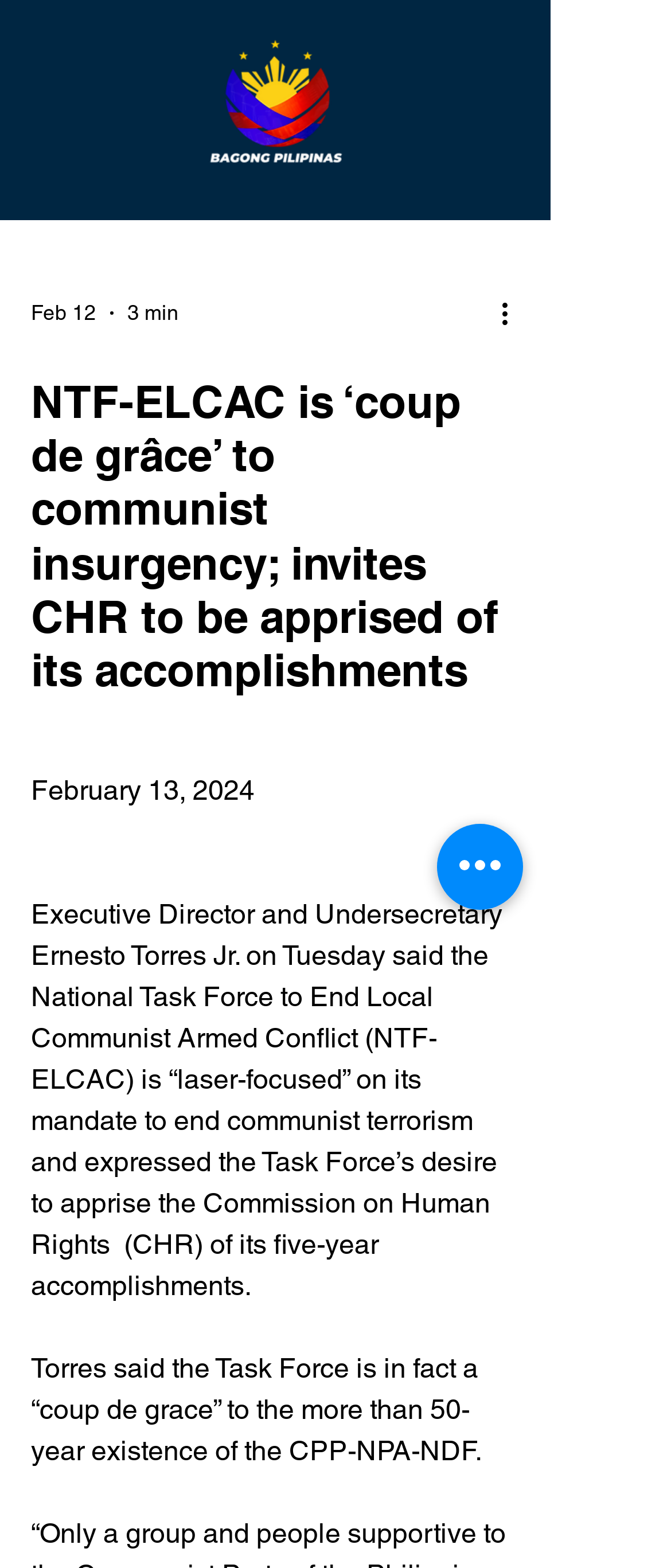Find the headline of the webpage and generate its text content.

National Task Force to
End Local Communist Armed Conflict